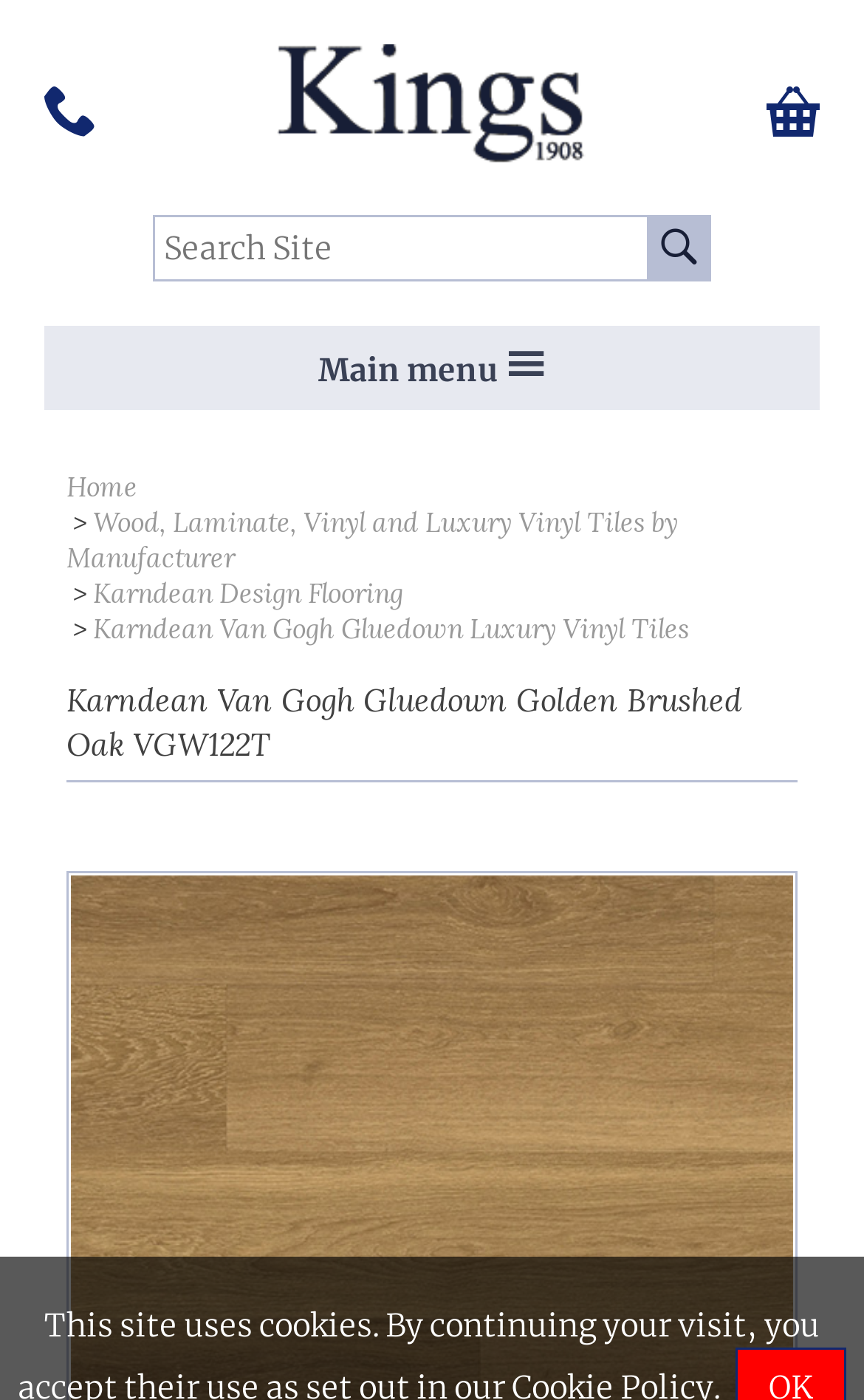Please locate the bounding box coordinates for the element that should be clicked to achieve the following instruction: "Go to checkout". Ensure the coordinates are given as four float numbers between 0 and 1, i.e., [left, top, right, bottom].

[0.887, 0.059, 0.949, 0.097]